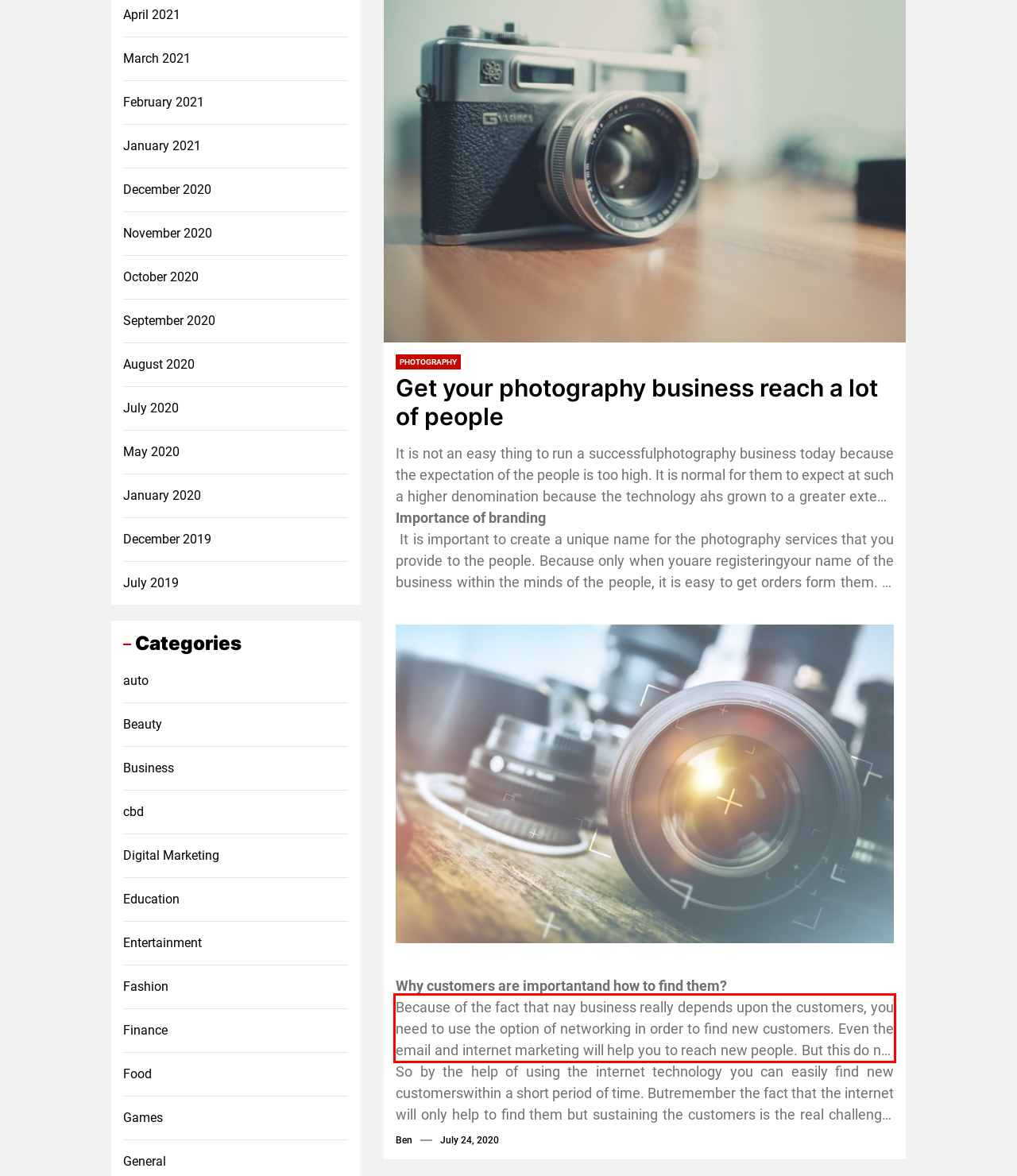Given a webpage screenshot with a red bounding box, perform OCR to read and deliver the text enclosed by the red bounding box.

Because of the fact that nay business really depends upon the customers, you need to use the option of networking in order to find new customers. Even the email and internet marketing will help you to reach new people. But this do not mean that you should not spend time with the alreadypresentcustomer for yourbusiness. You need to maintain goodrelationship with them because word of moth is still a strong marketing strategy that is providing greater results to the business. In addition you can enjoy hasslefree bsusi9ness environment too.